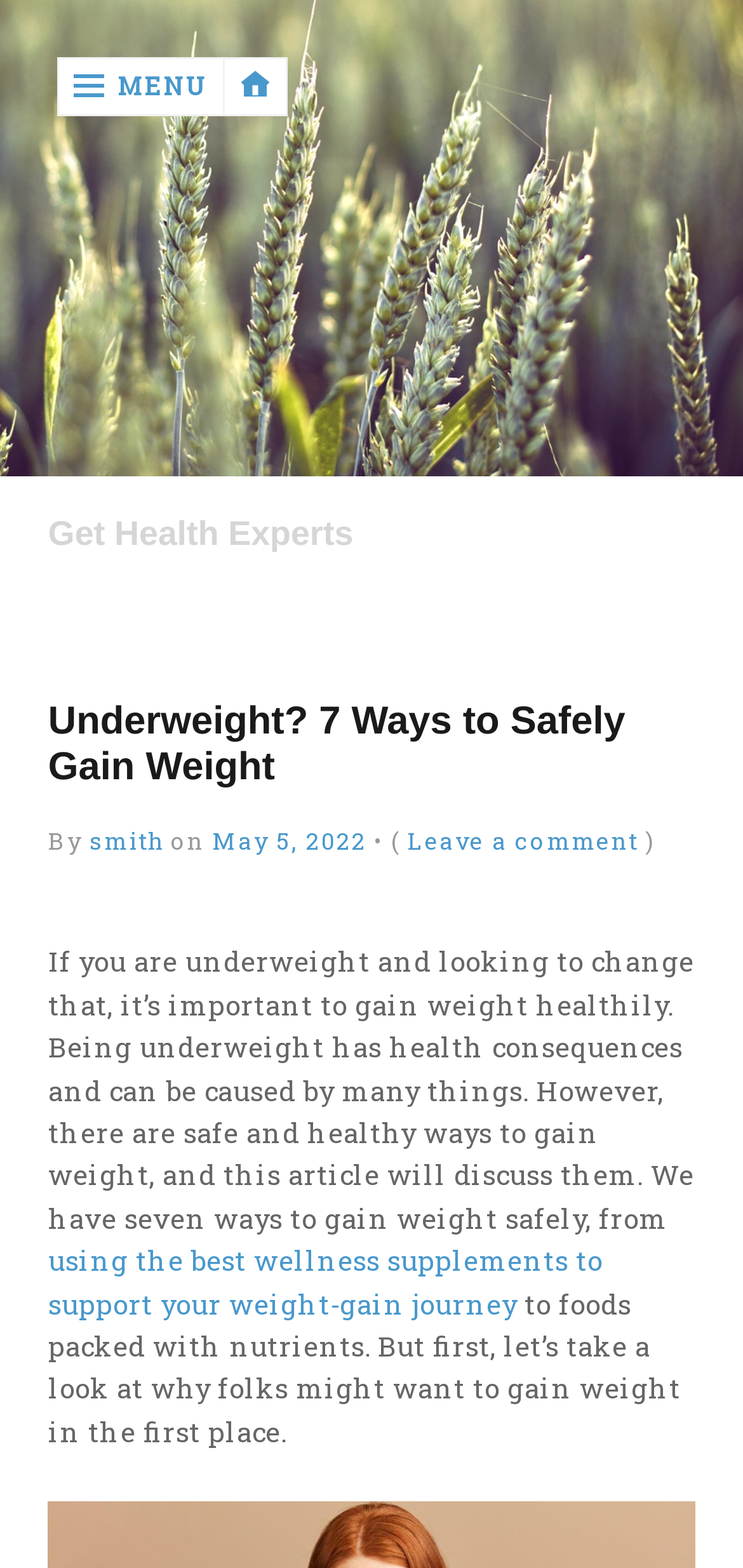What is the website's name?
Please provide a single word or phrase based on the screenshot.

Get Health Experts